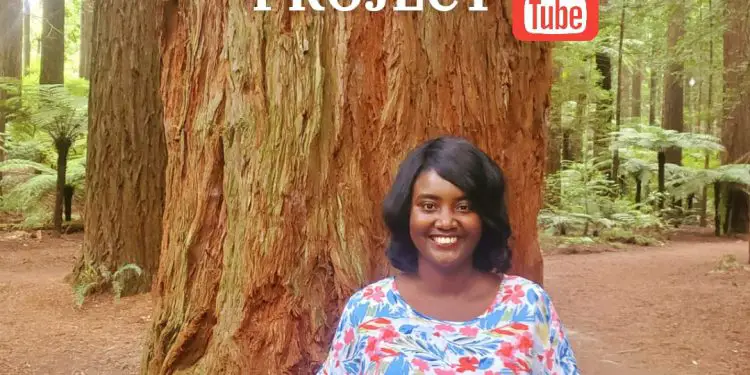Please provide a one-word or short phrase answer to the question:
What is the significance of the bold font?

project's significance